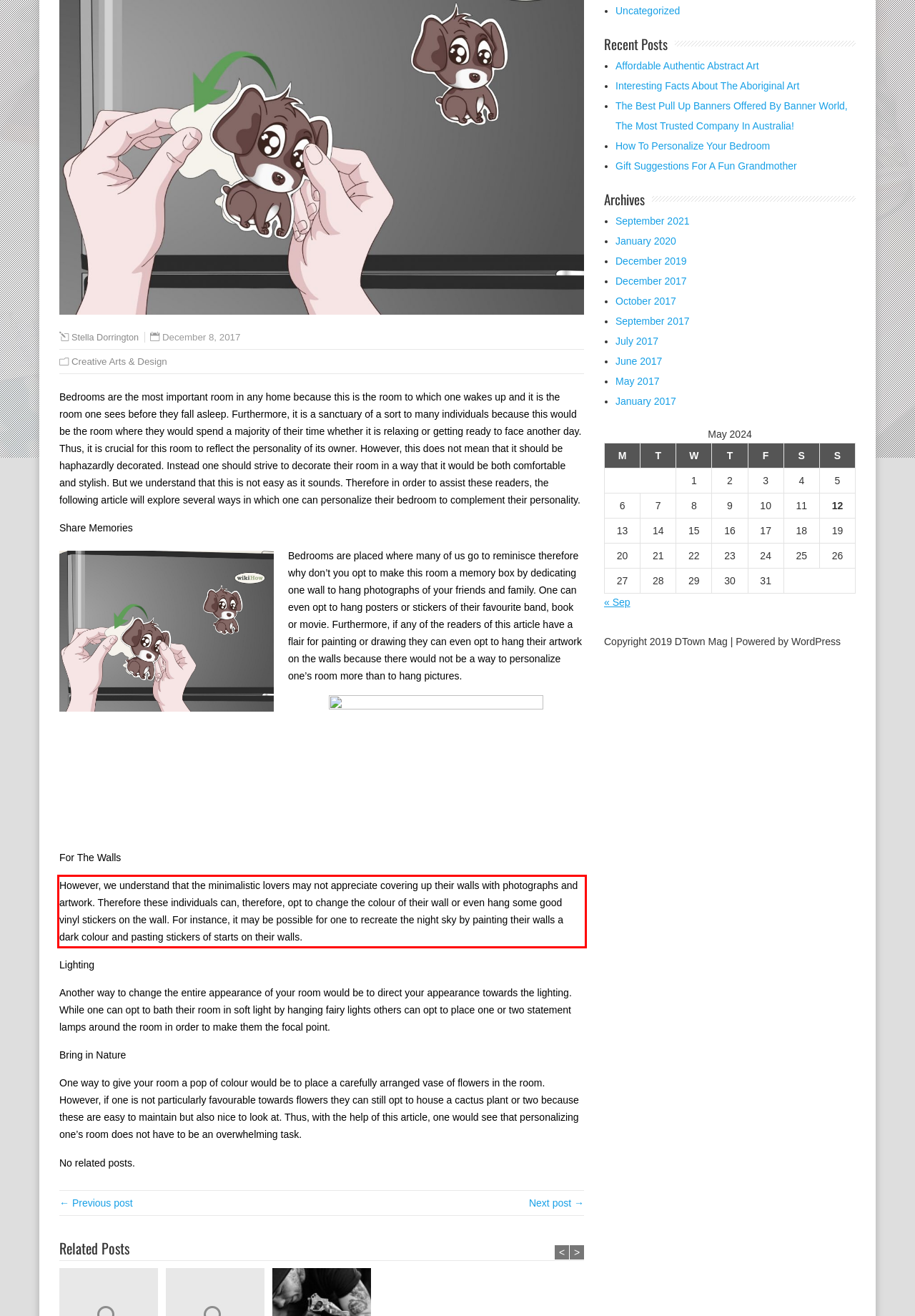You are provided with a webpage screenshot that includes a red rectangle bounding box. Extract the text content from within the bounding box using OCR.

However, we understand that the minimalistic lovers may not appreciate covering up their walls with photographs and artwork. Therefore these individuals can, therefore, opt to change the colour of their wall or even hang some good vinyl stickers on the wall. For instance, it may be possible for one to recreate the night sky by painting their walls a dark colour and pasting stickers of starts on their walls.